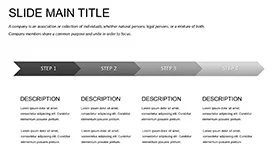What is the purpose of the placeholders in each step section?
Using the information presented in the image, please offer a detailed response to the question.

The placeholders in each step section are designed for users to input relevant information tailored to their specific content needs, allowing them to provide descriptions for each step in the process.